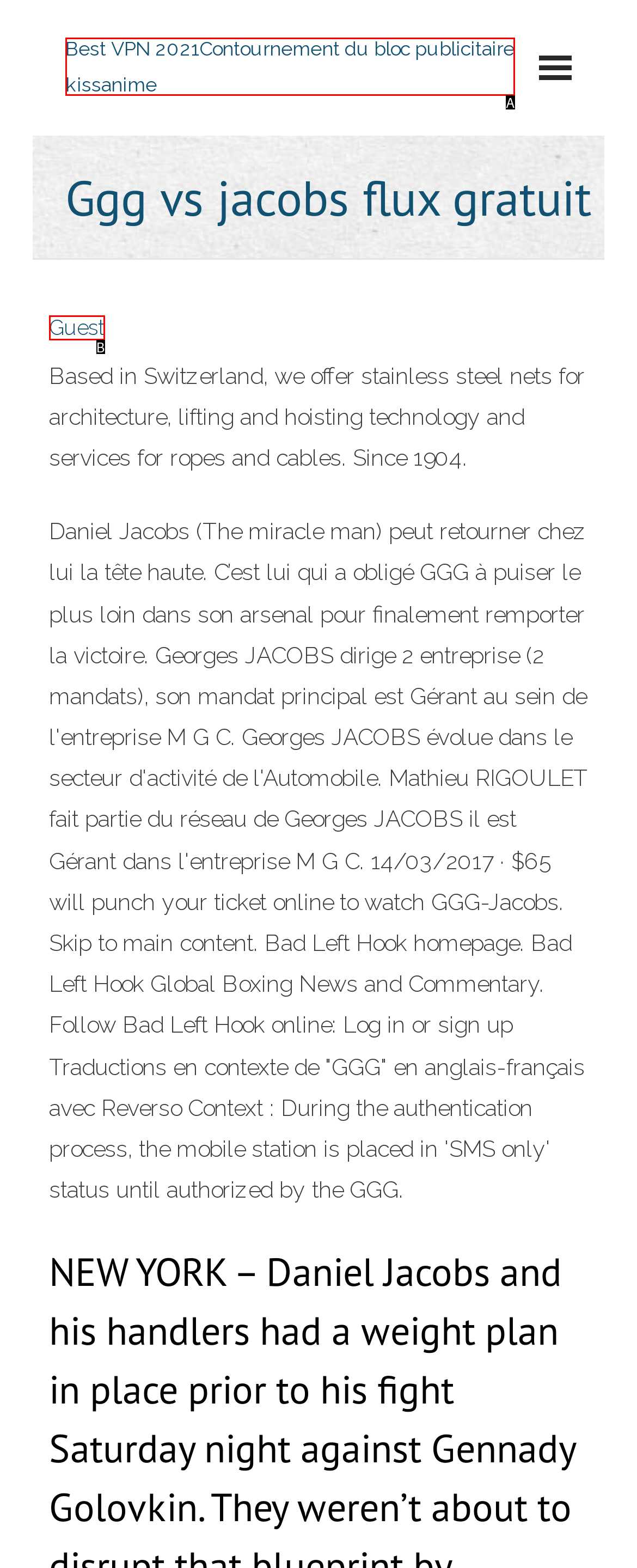Find the option that matches this description: Guest
Provide the matching option's letter directly.

B